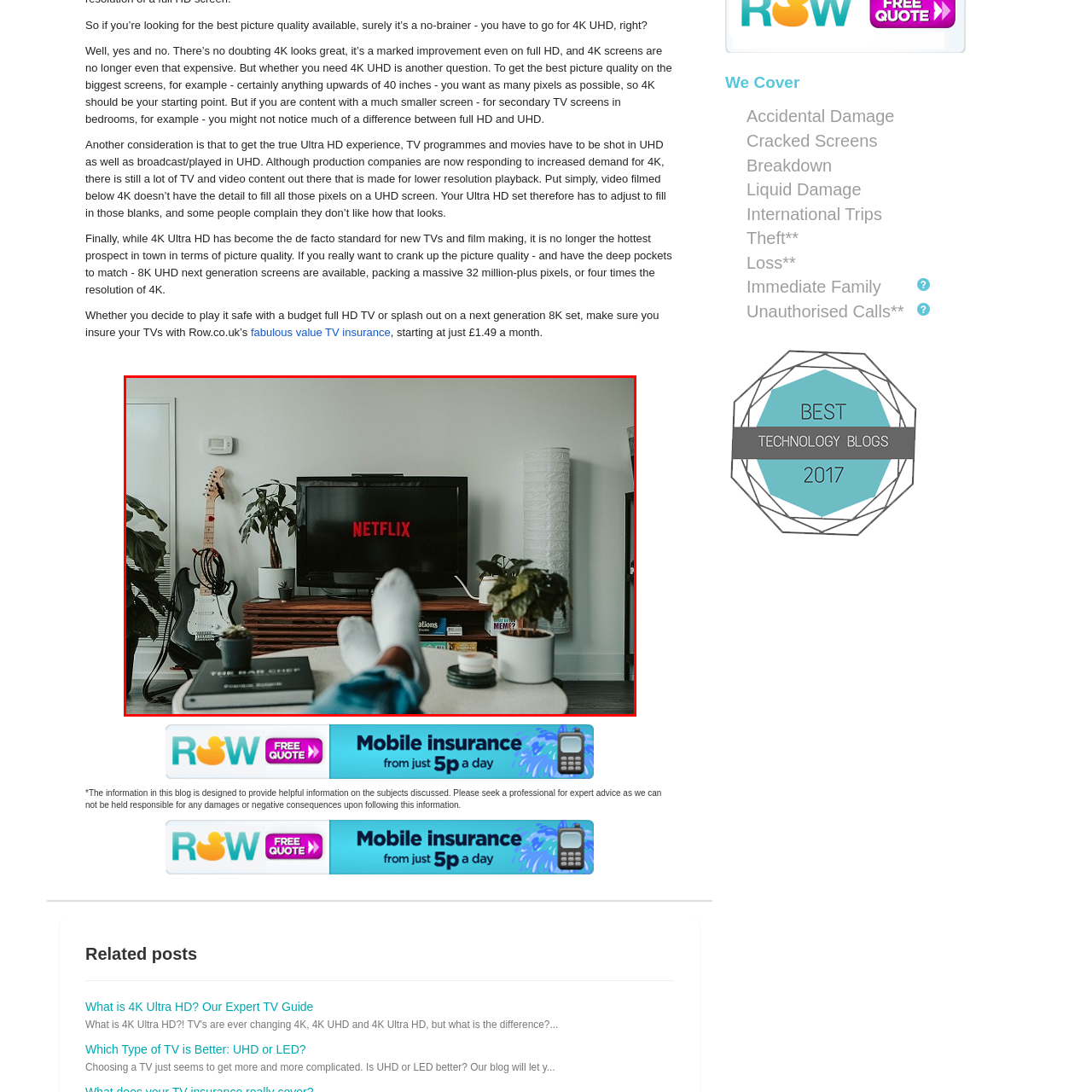What is leaning against the wall in the background?
Direct your attention to the image marked by the red bounding box and provide a detailed answer based on the visual details available.

The caption hints at a personal touch and a passion for music, as an electric guitar is leaning against the wall in the background, suggesting that the person in the living room has an interest in music.